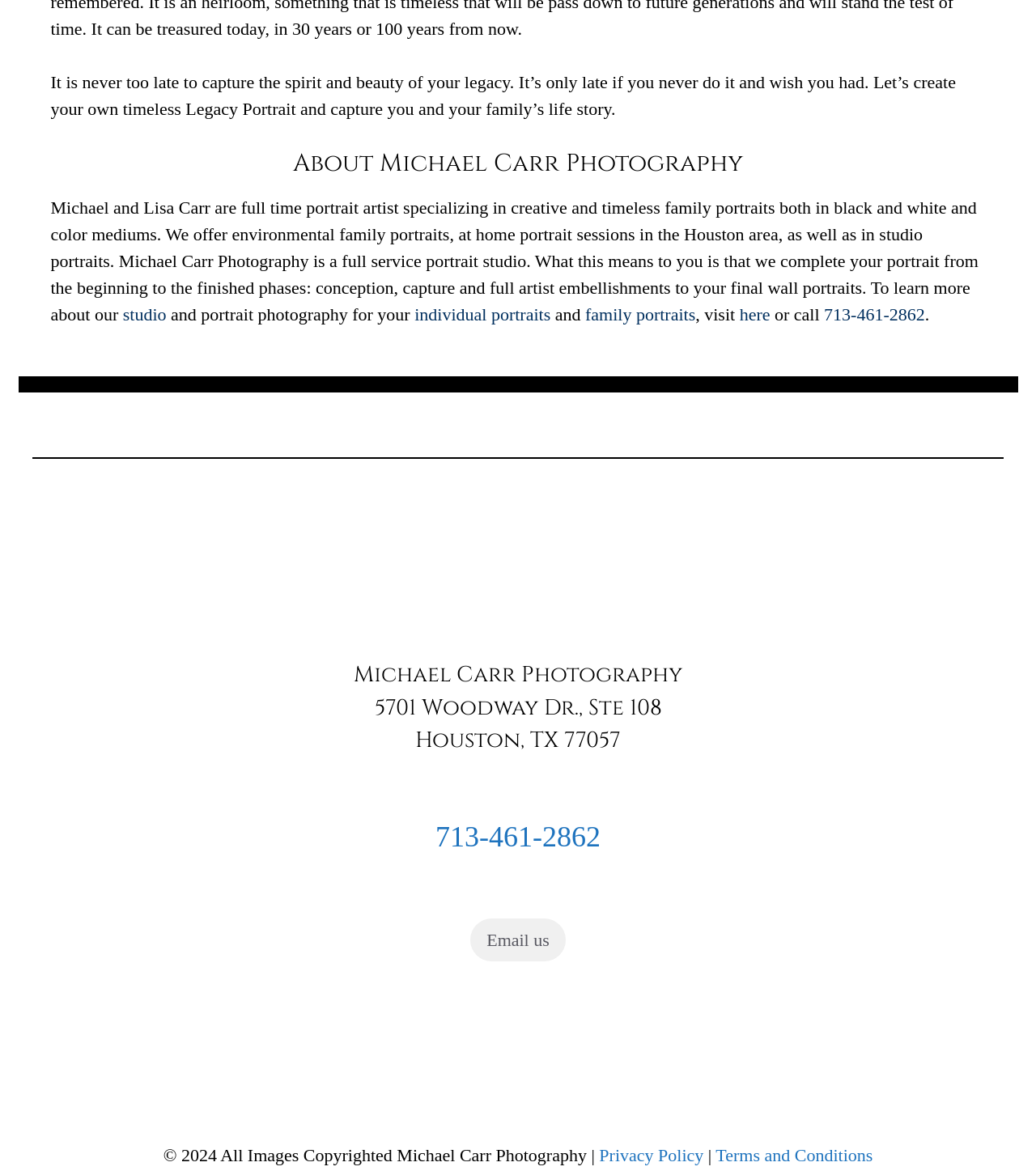Find and provide the bounding box coordinates for the UI element described here: "alt="Houston Portrait Photographer LinkedIn"". The coordinates should be given as four float numbers between 0 and 1: [left, top, right, bottom].

[0.706, 0.903, 0.744, 0.92]